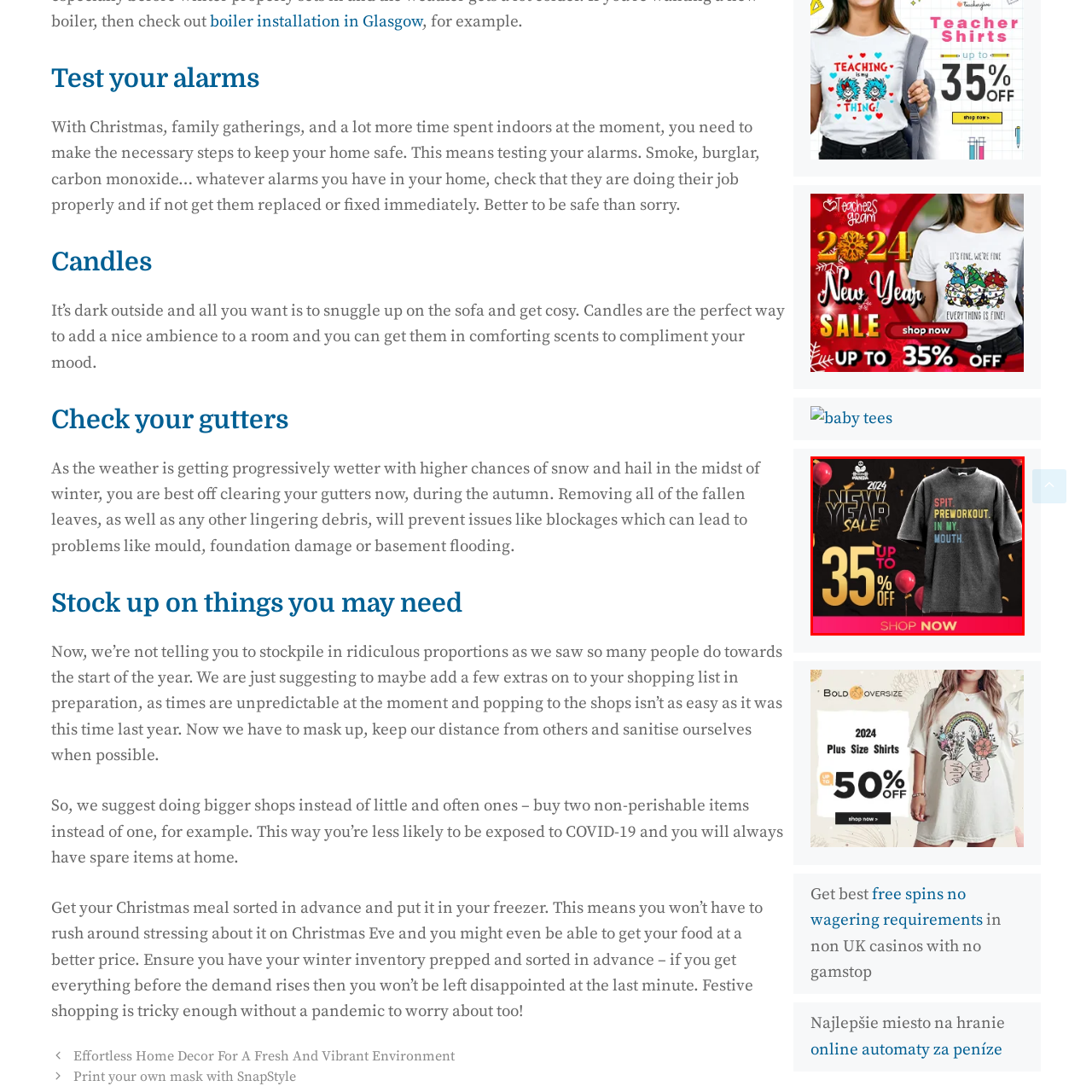What is the dominant color of the shirt's fabric?
Inspect the image enclosed in the red bounding box and provide a thorough answer based on the information you see.

The caption describes the shirt's design as featuring a gray fabric, which makes the colorful text stand out strikingly against the dark background, indicating that gray is the dominant color of the shirt's fabric.